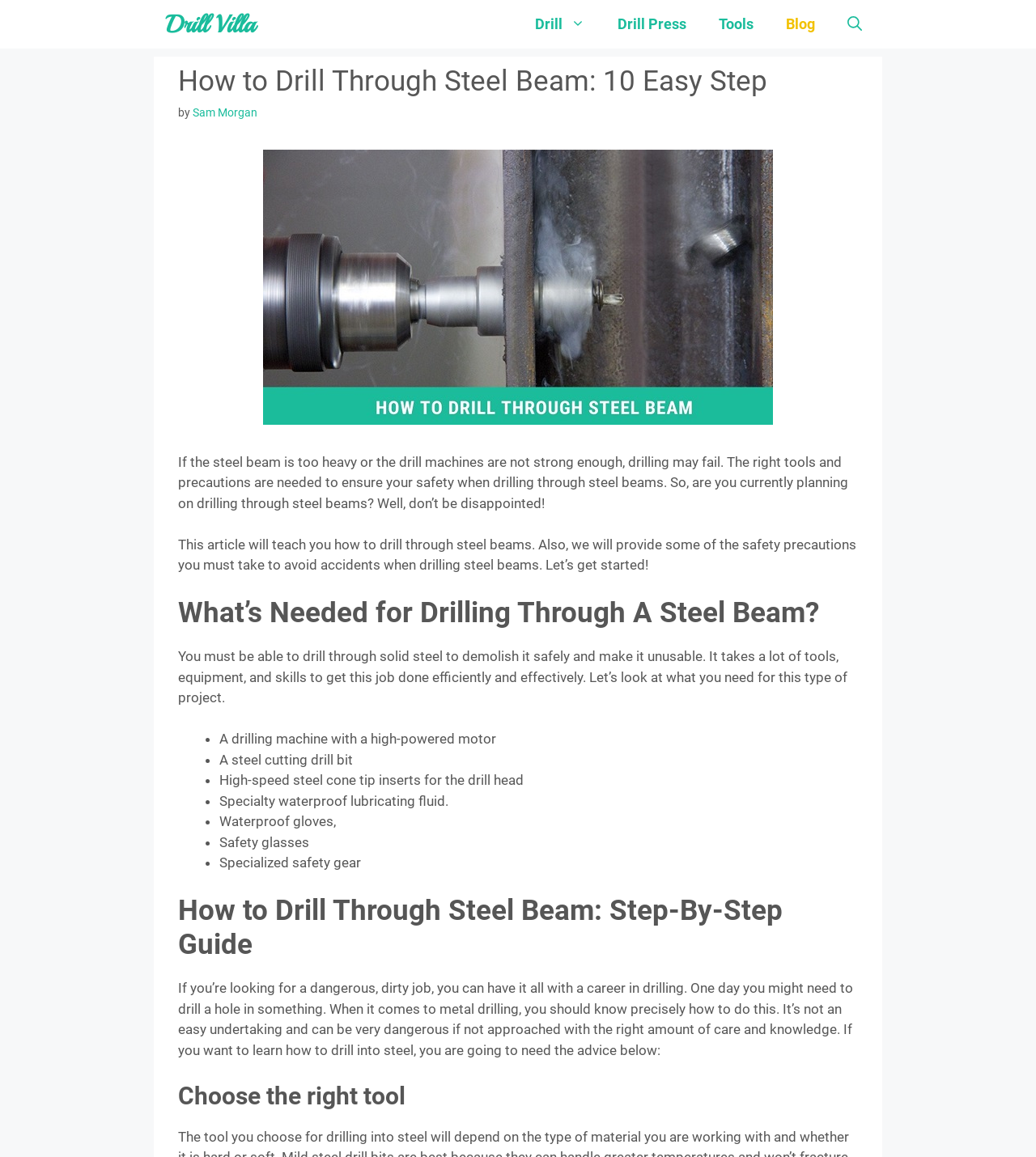Locate the bounding box coordinates of the clickable part needed for the task: "Choose the right tool".

[0.172, 0.935, 0.828, 0.96]